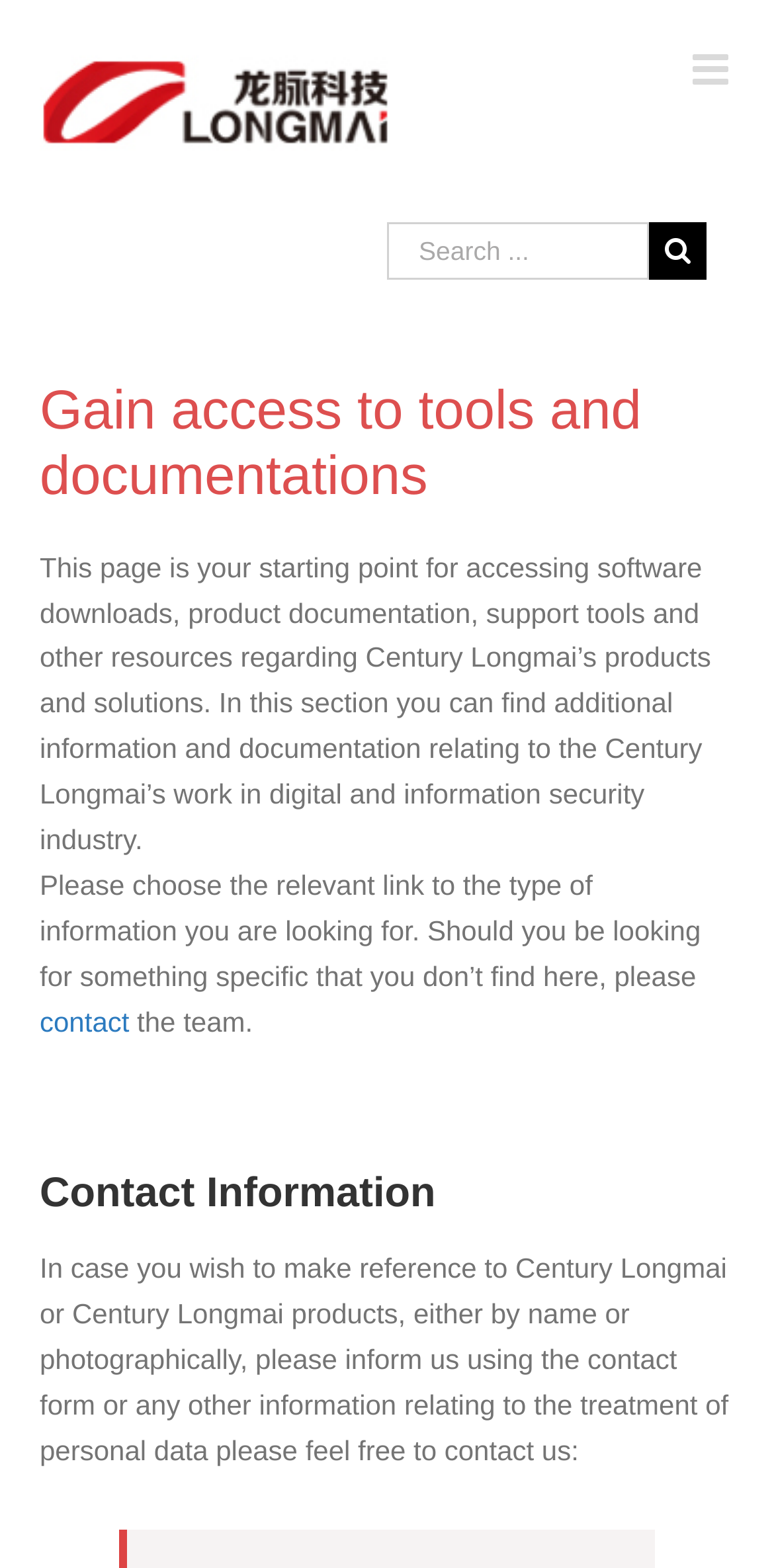By analyzing the image, answer the following question with a detailed response: What can be found in this section?

According to the webpage content, this section provides users with access to software downloads, product documentation, support tools, and other resources related to Century Longmai's products and solutions.